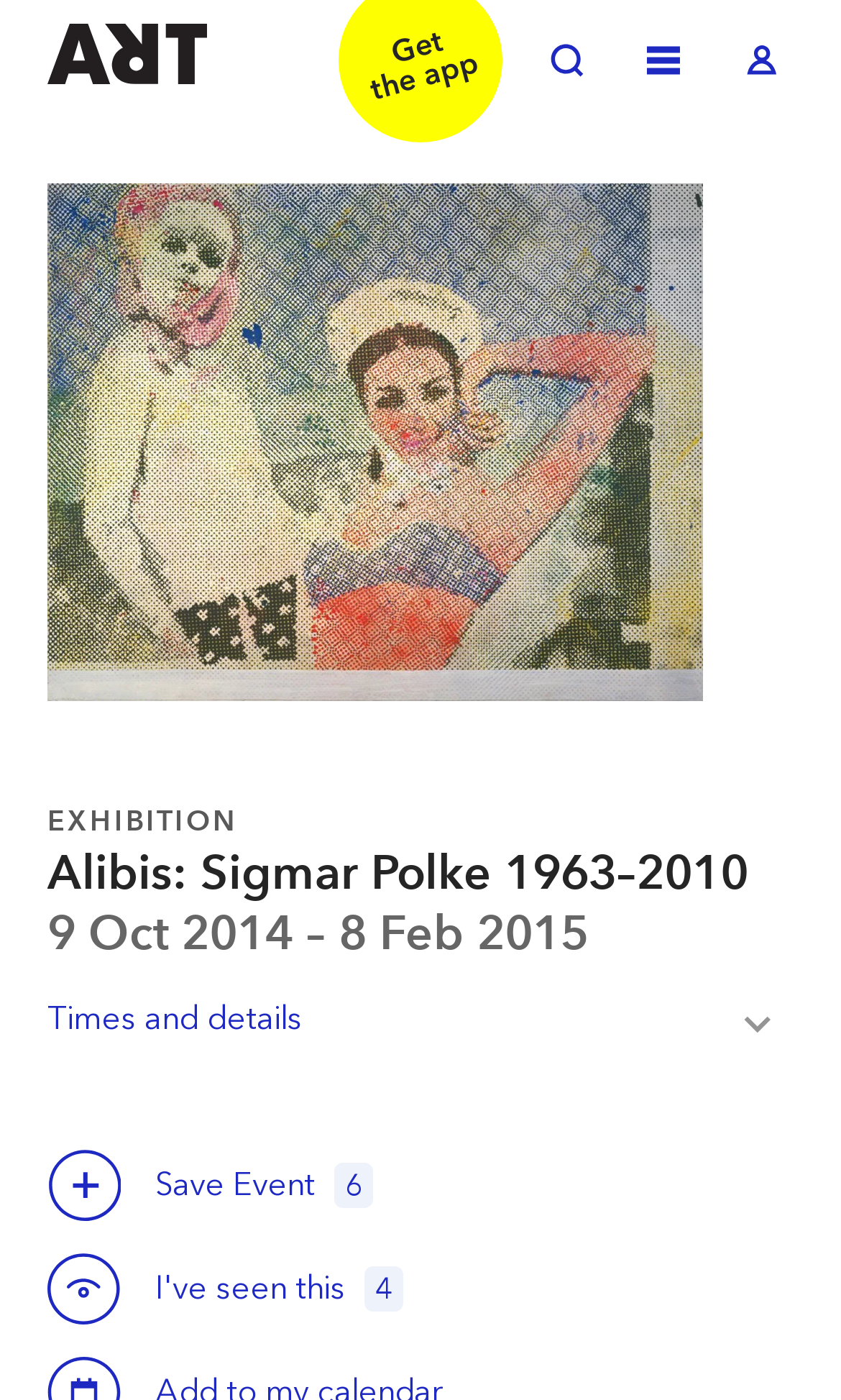What is the title of the artwork shown in the image?
From the screenshot, supply a one-word or short-phrase answer.

Girlfriends (Freundinnen)